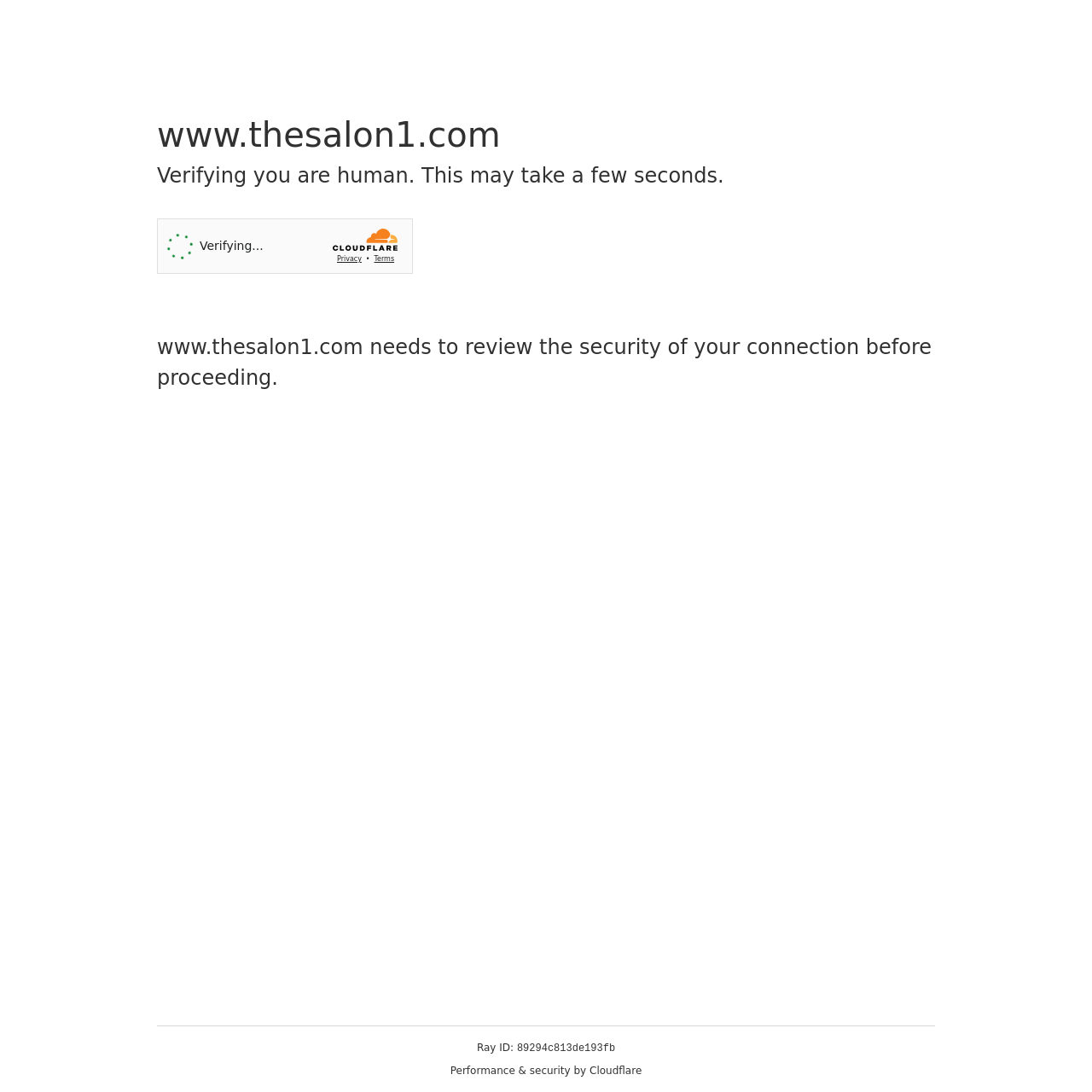Answer briefly with one word or phrase:
What is the ID of the Ray?

89294c813de193fb